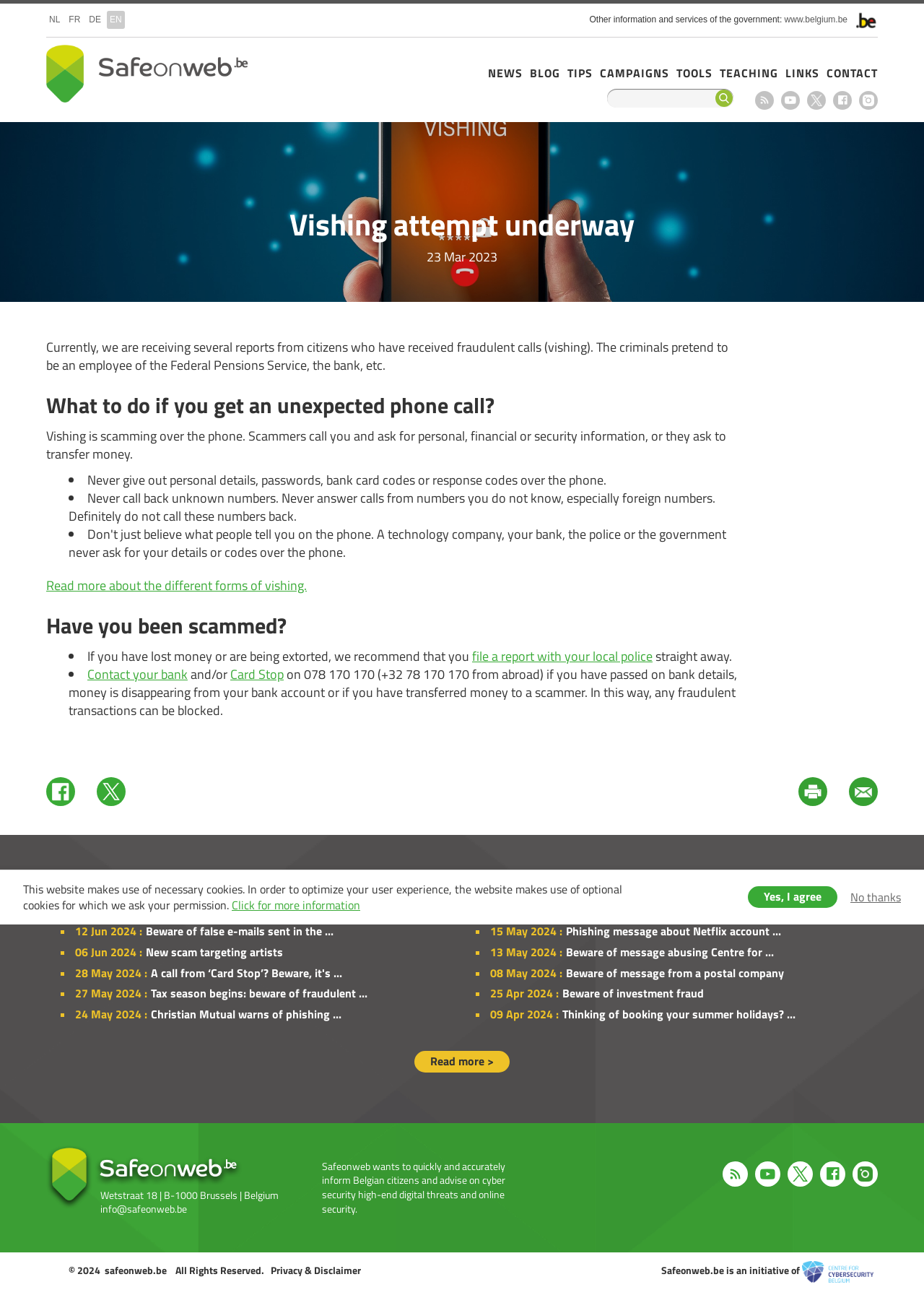Based on the visual content of the image, answer the question thoroughly: What type of information is provided in the 'News' section?

The 'News' section of the webpage provides scam warnings and alerts, such as warnings about false emails, phishing messages, and other types of scams. This section appears to be updated regularly with new warnings and alerts.